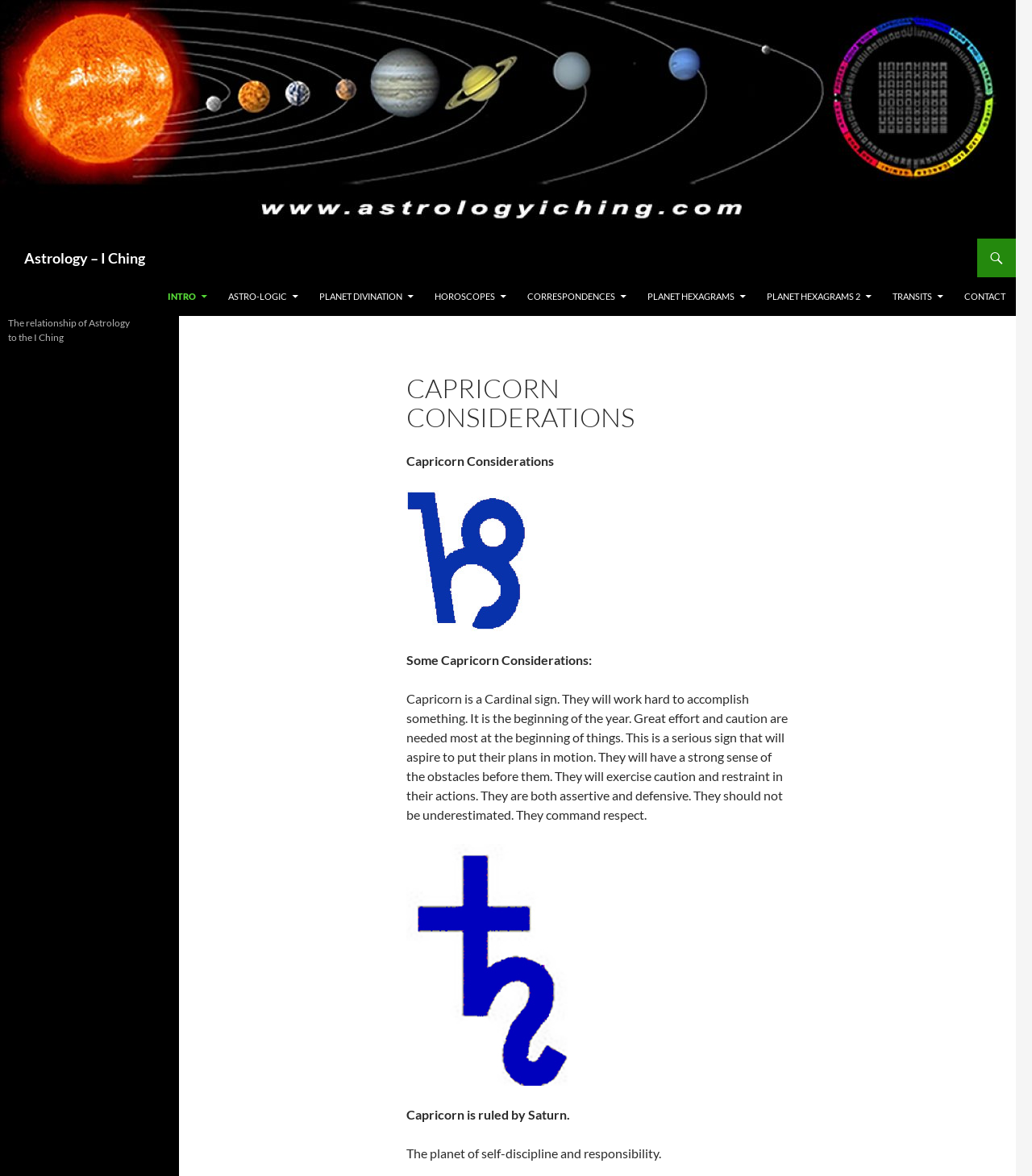Please provide a detailed answer to the question below based on the screenshot: 
What planet rules Capricorn?

According to the webpage content, specifically the text 'Capricorn is ruled by Saturn.', it is clear that the planet that rules Capricorn is Saturn.